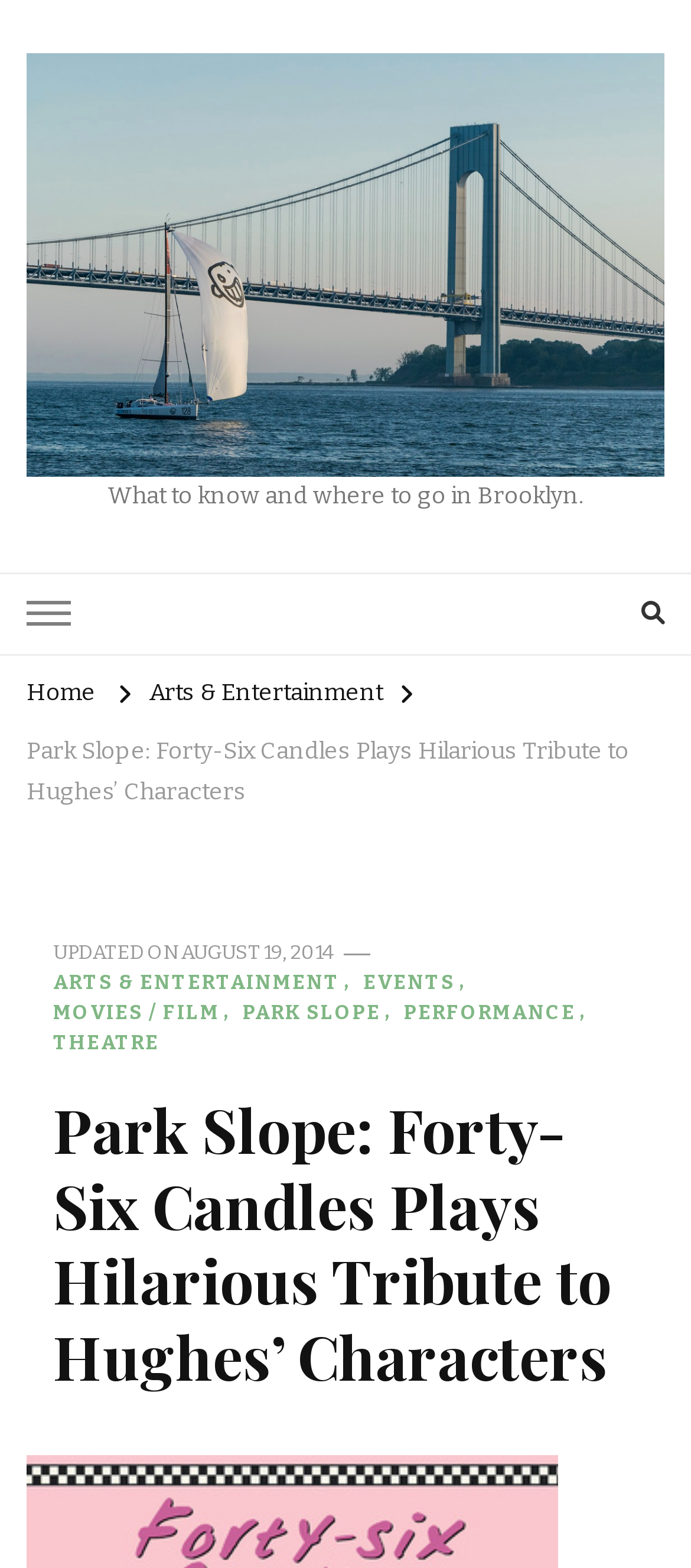Determine the bounding box coordinates of the clickable element necessary to fulfill the instruction: "View the updated date". Provide the coordinates as four float numbers within the 0 to 1 range, i.e., [left, top, right, bottom].

[0.262, 0.598, 0.485, 0.617]